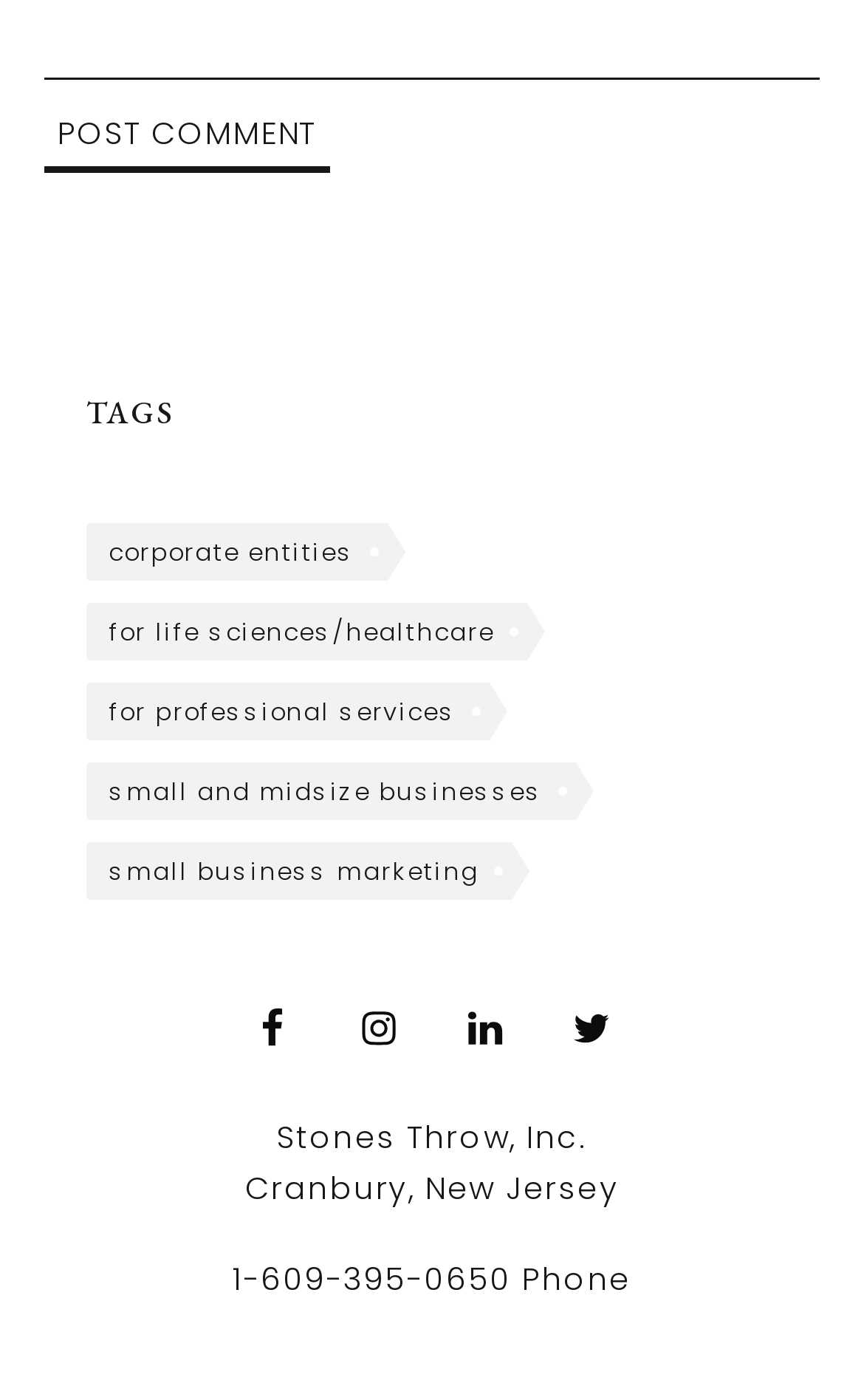Pinpoint the bounding box coordinates of the element that must be clicked to accomplish the following instruction: "Click the Post Comment button". The coordinates should be in the format of four float numbers between 0 and 1, i.e., [left, top, right, bottom].

[0.051, 0.077, 0.382, 0.124]